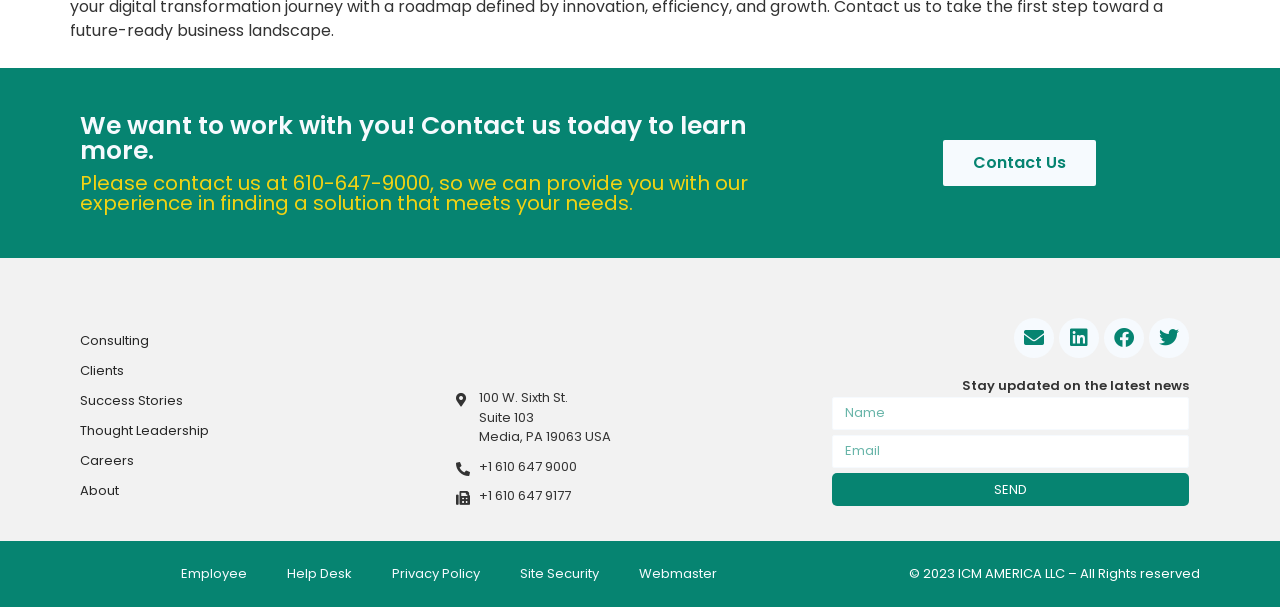Using the element description: "Help Desk", determine the bounding box coordinates. The coordinates should be in the format [left, top, right, bottom], with values between 0 and 1.

[0.208, 0.907, 0.291, 0.983]